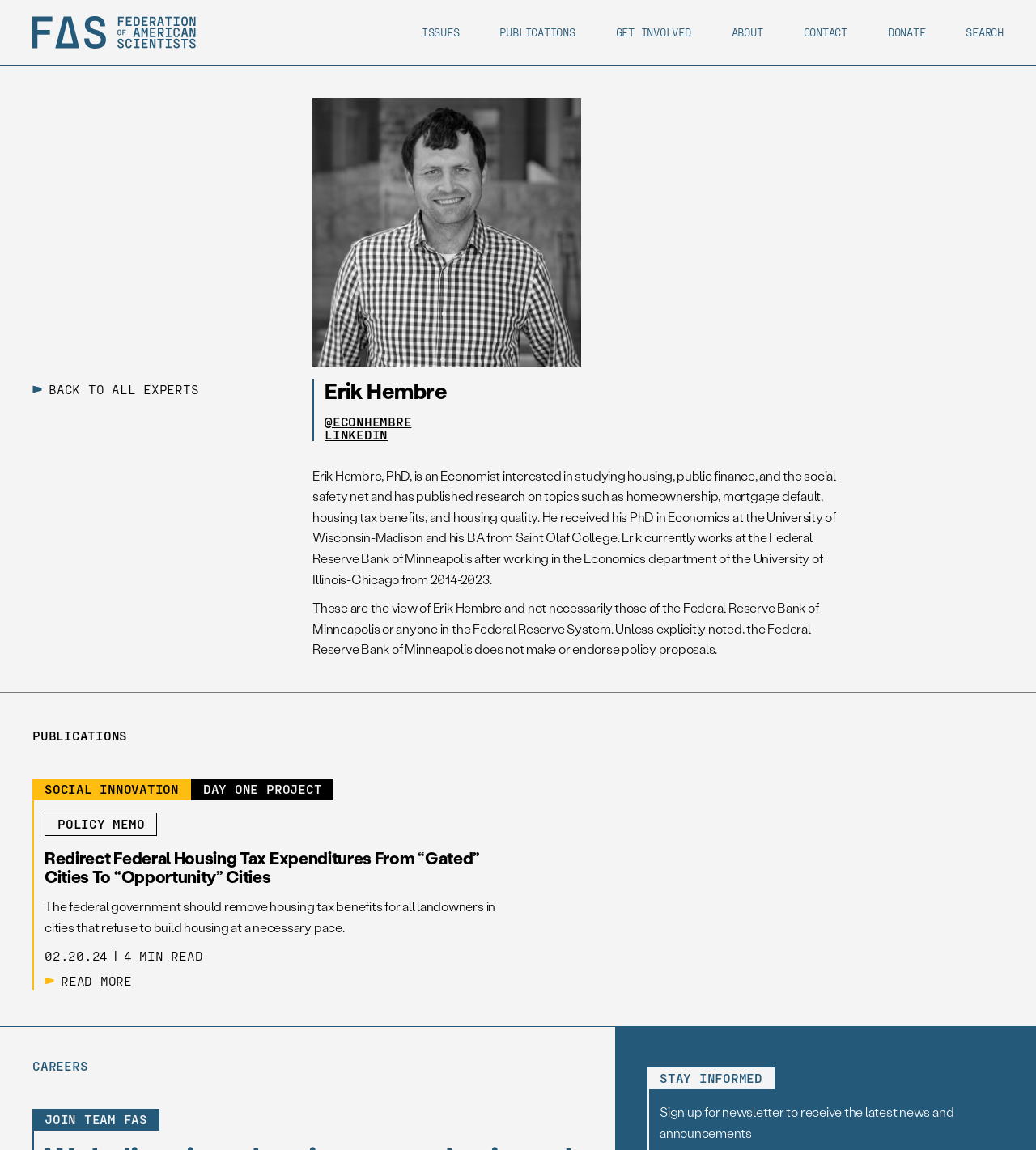Locate the bounding box of the UI element described by: "Get involved" in the given webpage screenshot.

[0.594, 0.022, 0.667, 0.034]